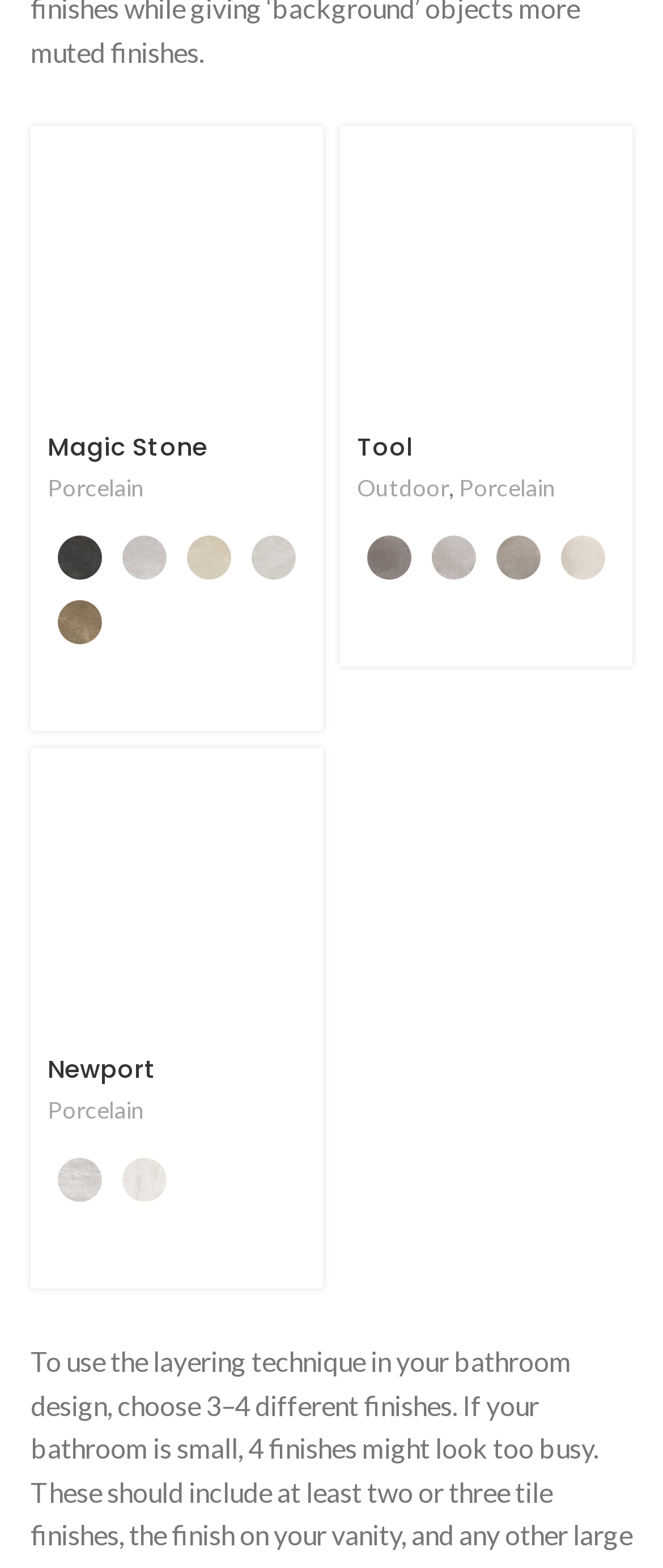Use a single word or phrase to answer the question: How many headings are there?

3